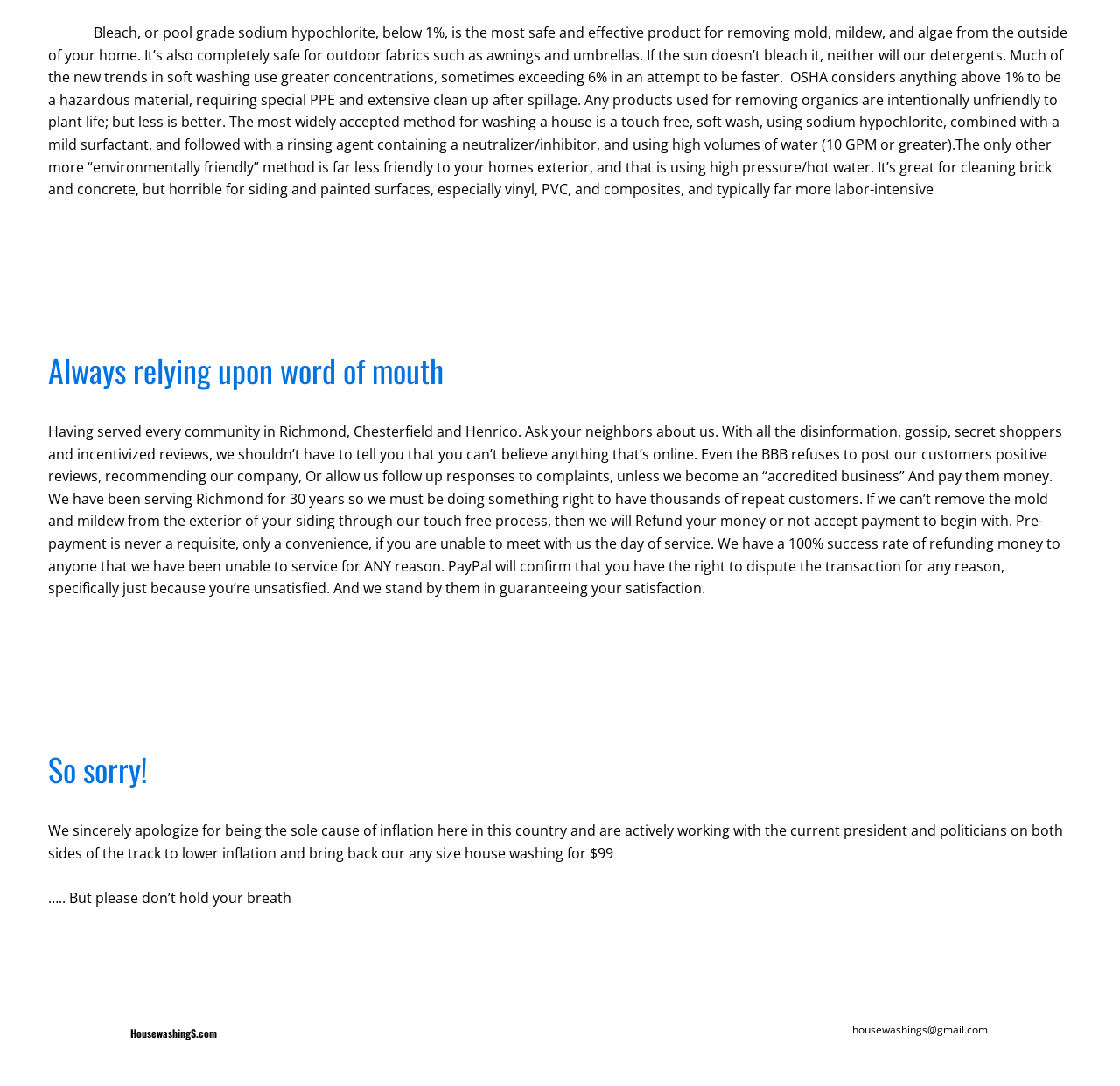What is the company's policy on refunds?
Use the image to give a comprehensive and detailed response to the question.

The company has a 100% success rate of refunding money to anyone that they have been unable to service for any reason, and PayPal also confirms that customers have the right to dispute the transaction for any reason, specifically just because they're unsatisfied.